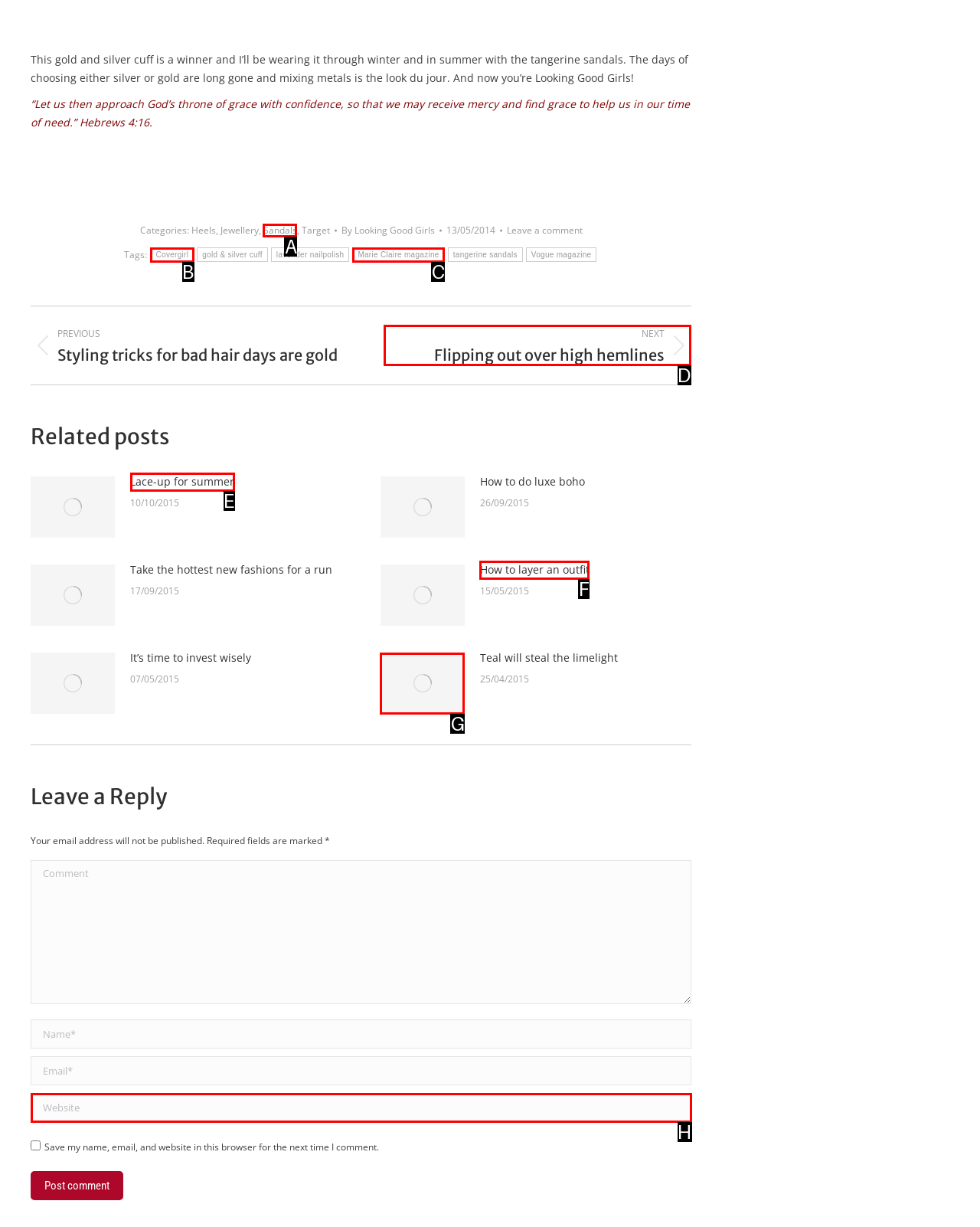Determine which HTML element should be clicked for this task: Click on the 'Next post' button
Provide the option's letter from the available choices.

D